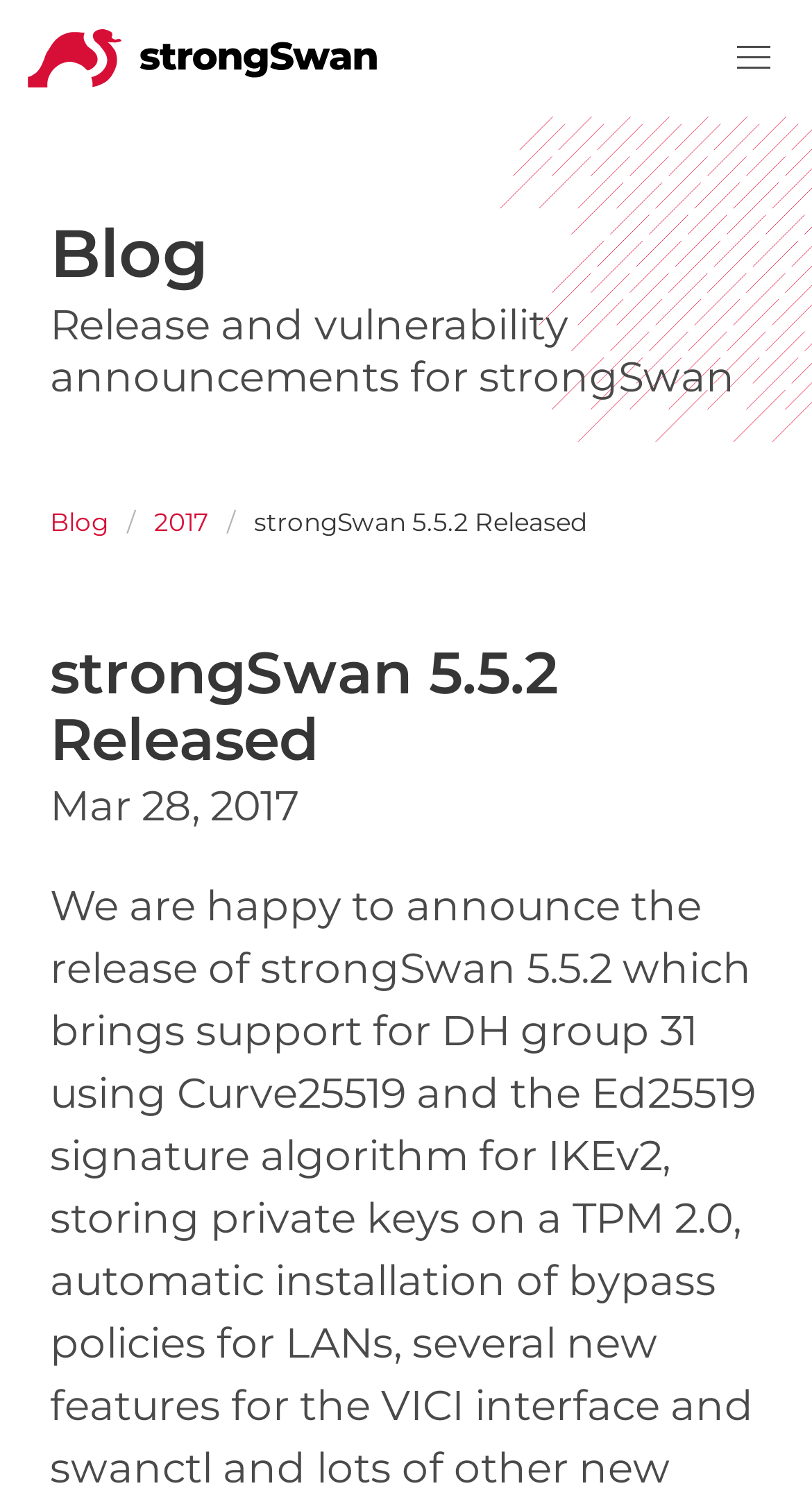What is the logo of strongSwan?
Please use the image to provide a one-word or short phrase answer.

strongSwan Logo